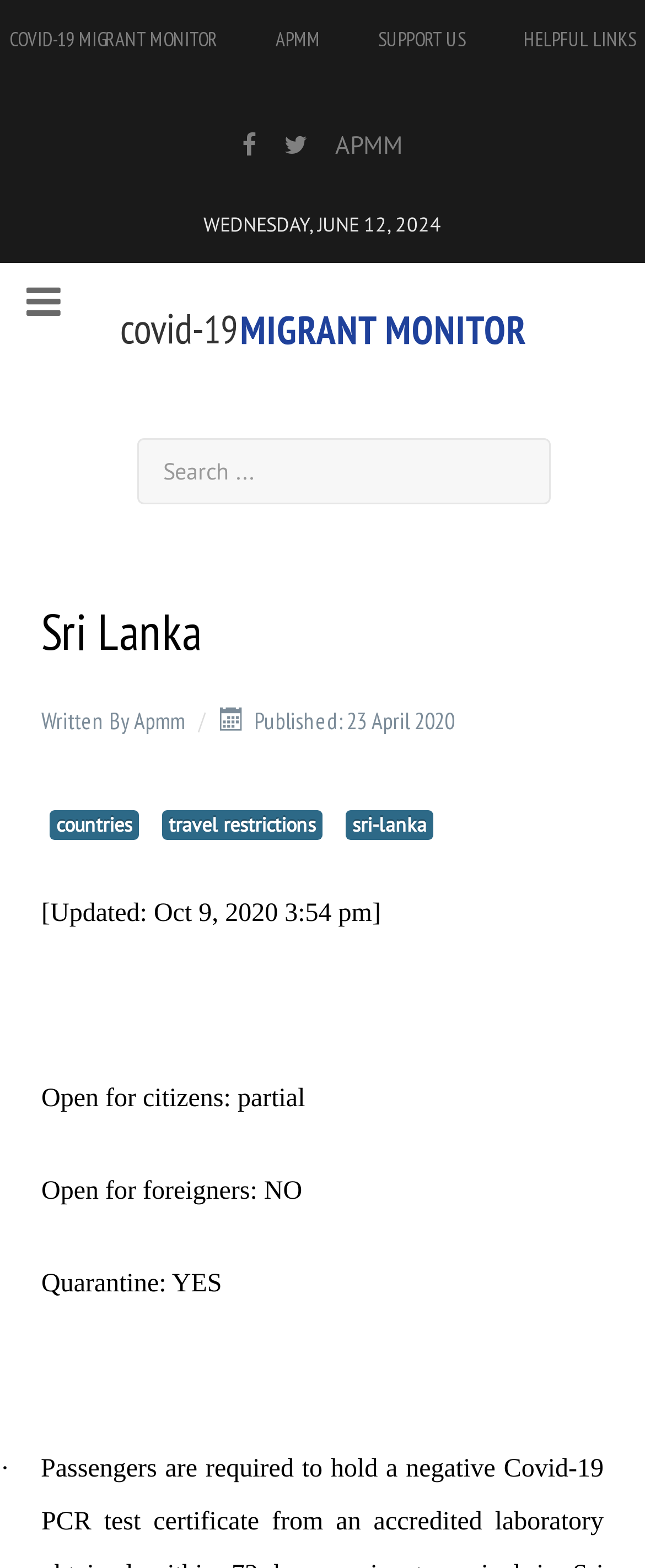Show the bounding box coordinates for the element that needs to be clicked to execute the following instruction: "Search for something". Provide the coordinates in the form of four float numbers between 0 and 1, i.e., [left, top, right, bottom].

[0.212, 0.279, 0.853, 0.321]